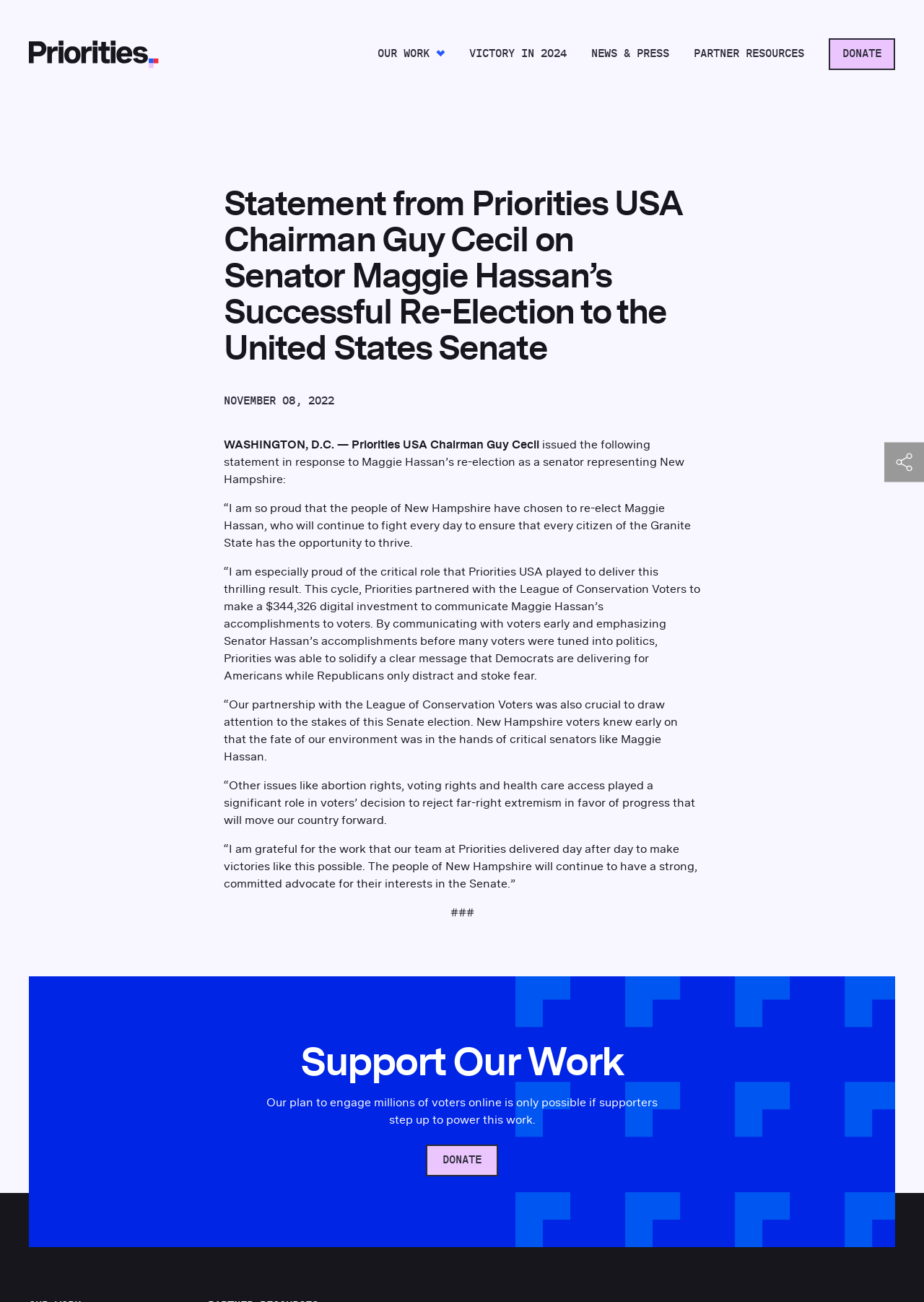What is the amount of digital investment made by Priorities USA to communicate Maggie Hassan’s accomplishments to voters?
Based on the image, give a one-word or short phrase answer.

$344,326